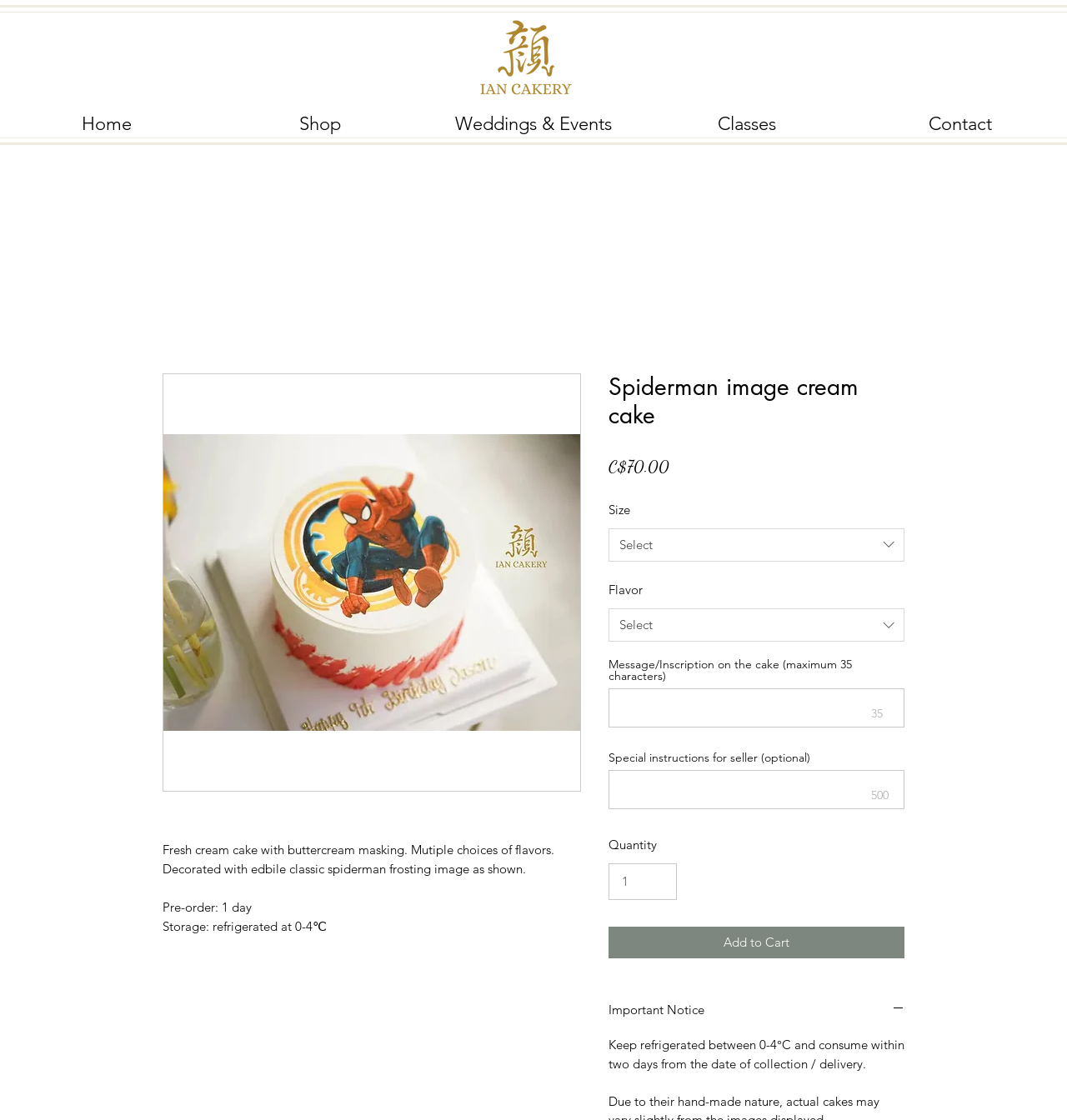Kindly determine the bounding box coordinates of the area that needs to be clicked to fulfill this instruction: "Select a flavor".

[0.57, 0.543, 0.848, 0.573]